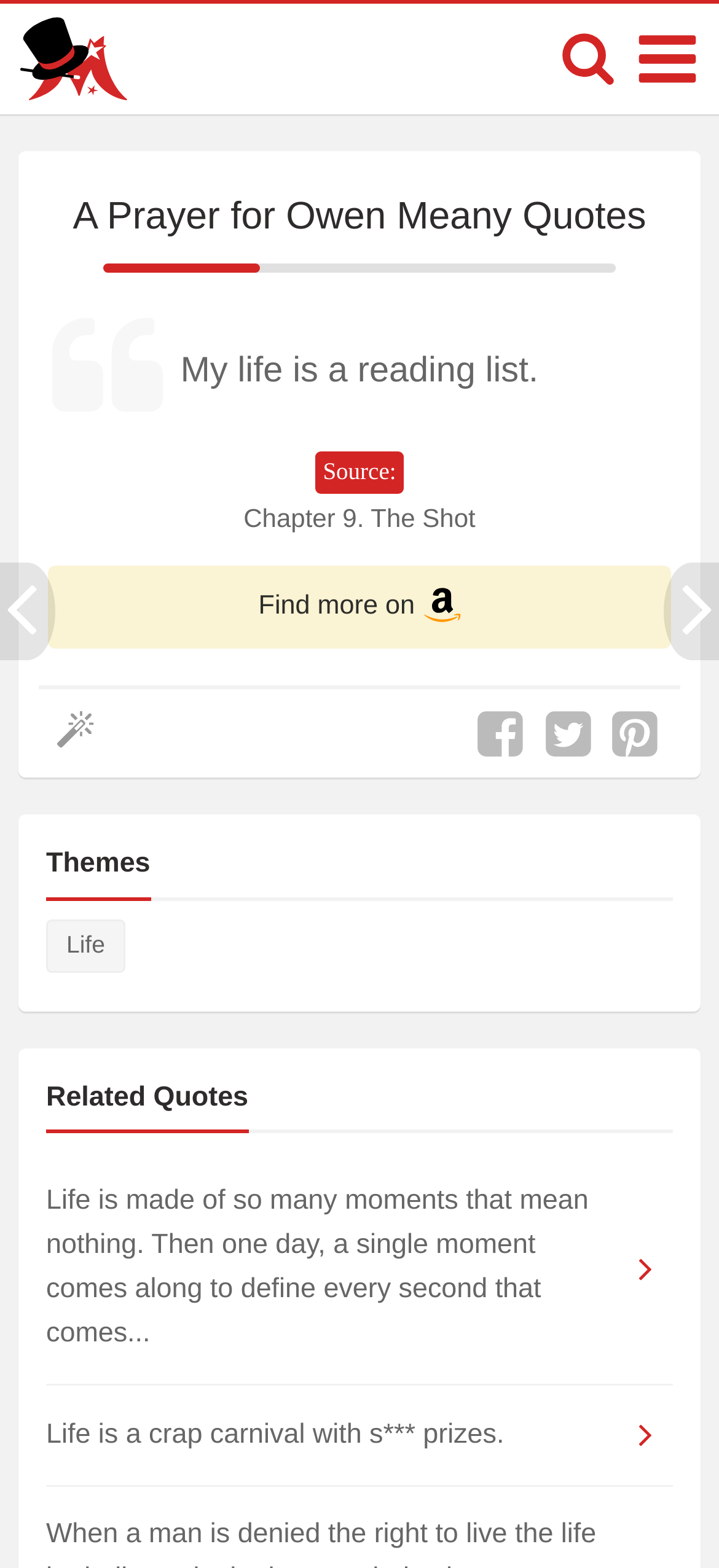Determine the bounding box coordinates for the area that needs to be clicked to fulfill this task: "Share on Facebook". The coordinates must be given as four float numbers between 0 and 1, i.e., [left, top, right, bottom].

[0.659, 0.451, 0.733, 0.485]